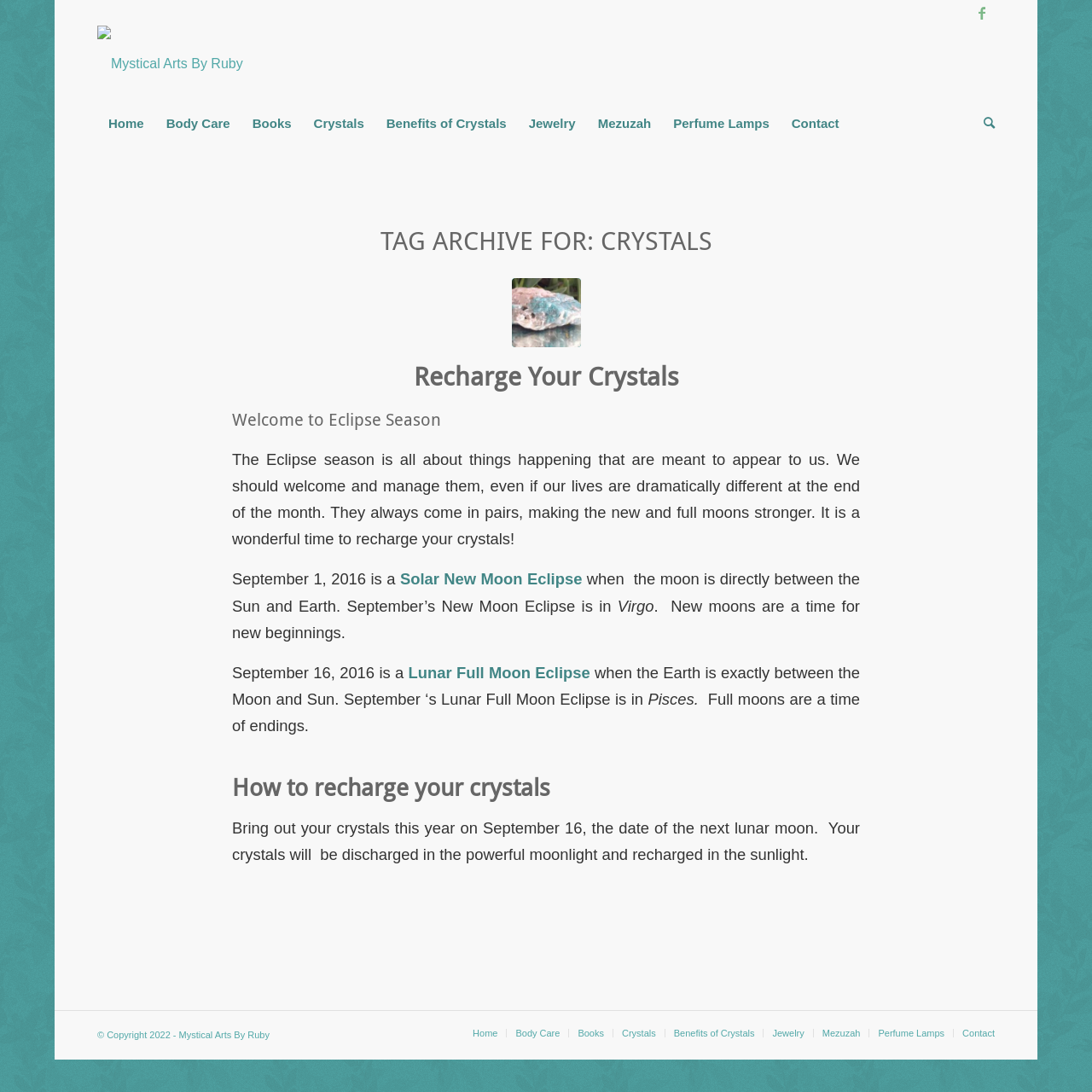What is the copyright year of the website?
Provide a well-explained and detailed answer to the question.

The copyright year of the website can be found at the bottom of the webpage, where it says '© Copyright 2022 - Mystical Arts By Ruby'.